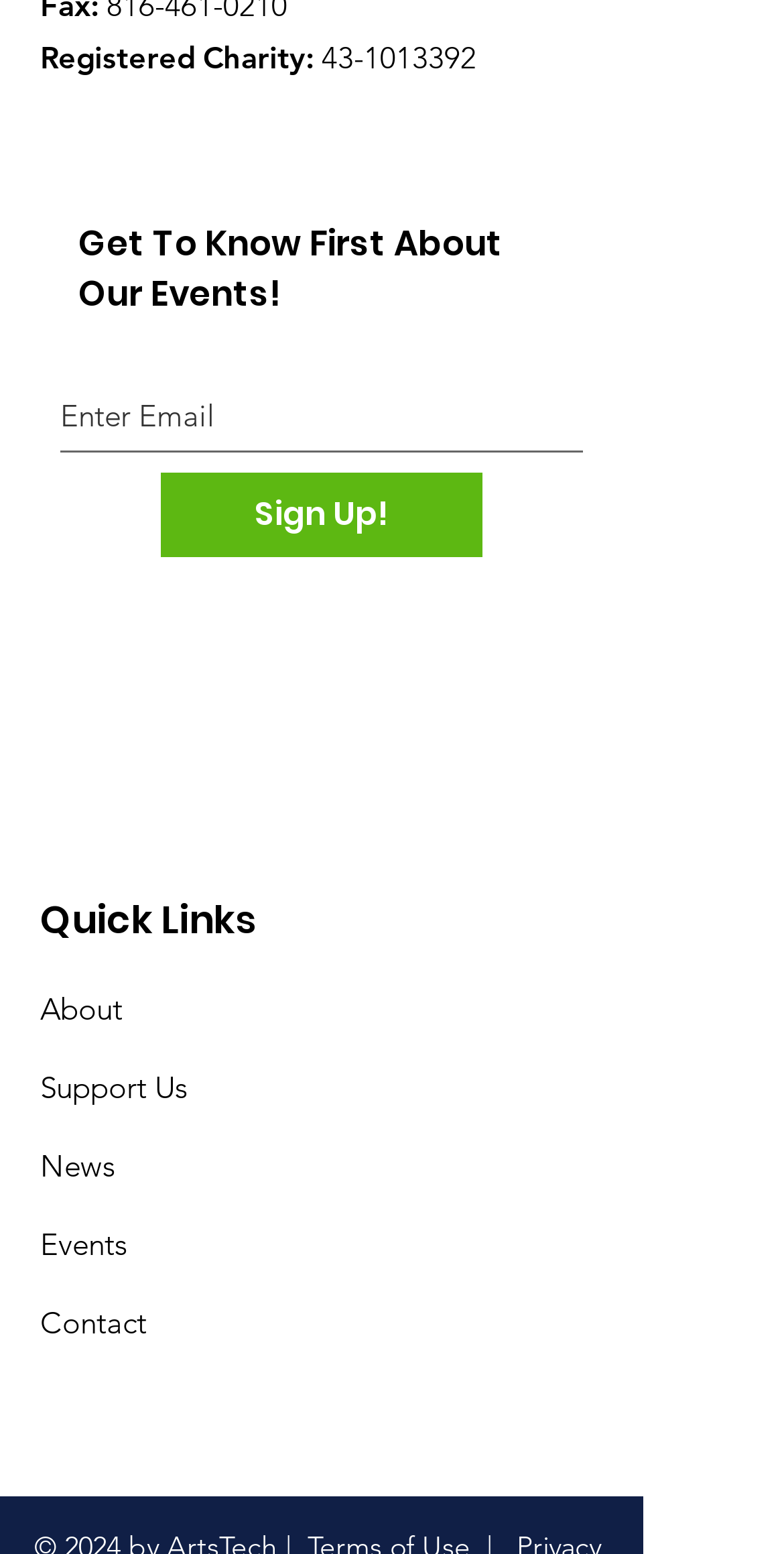Pinpoint the bounding box coordinates of the area that should be clicked to complete the following instruction: "View the News page". The coordinates must be given as four float numbers between 0 and 1, i.e., [left, top, right, bottom].

[0.051, 0.738, 0.146, 0.763]